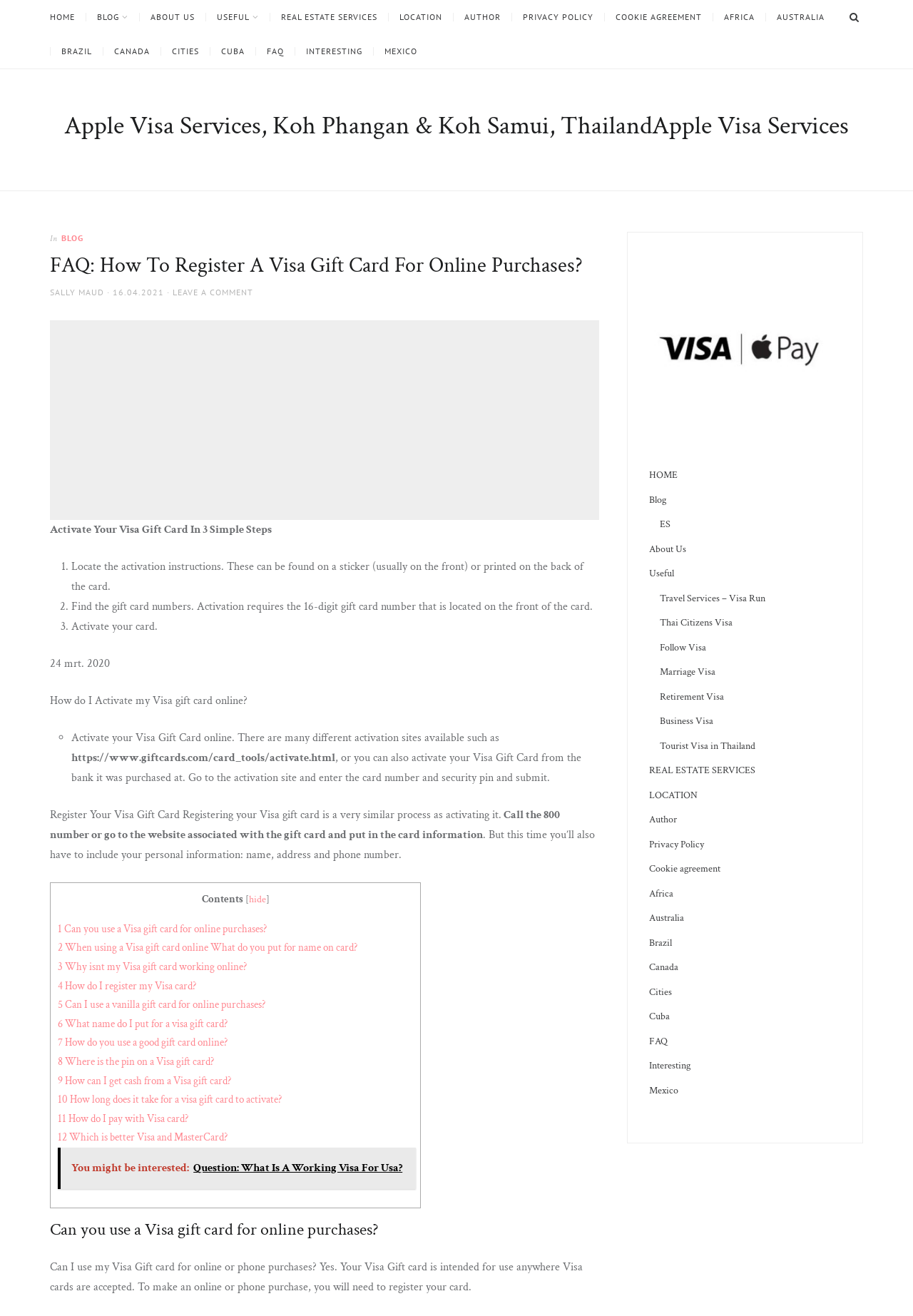Determine the coordinates of the bounding box that should be clicked to complete the instruction: "Go to the HOME page". The coordinates should be represented by four float numbers between 0 and 1: [left, top, right, bottom].

[0.055, 0.01, 0.094, 0.016]